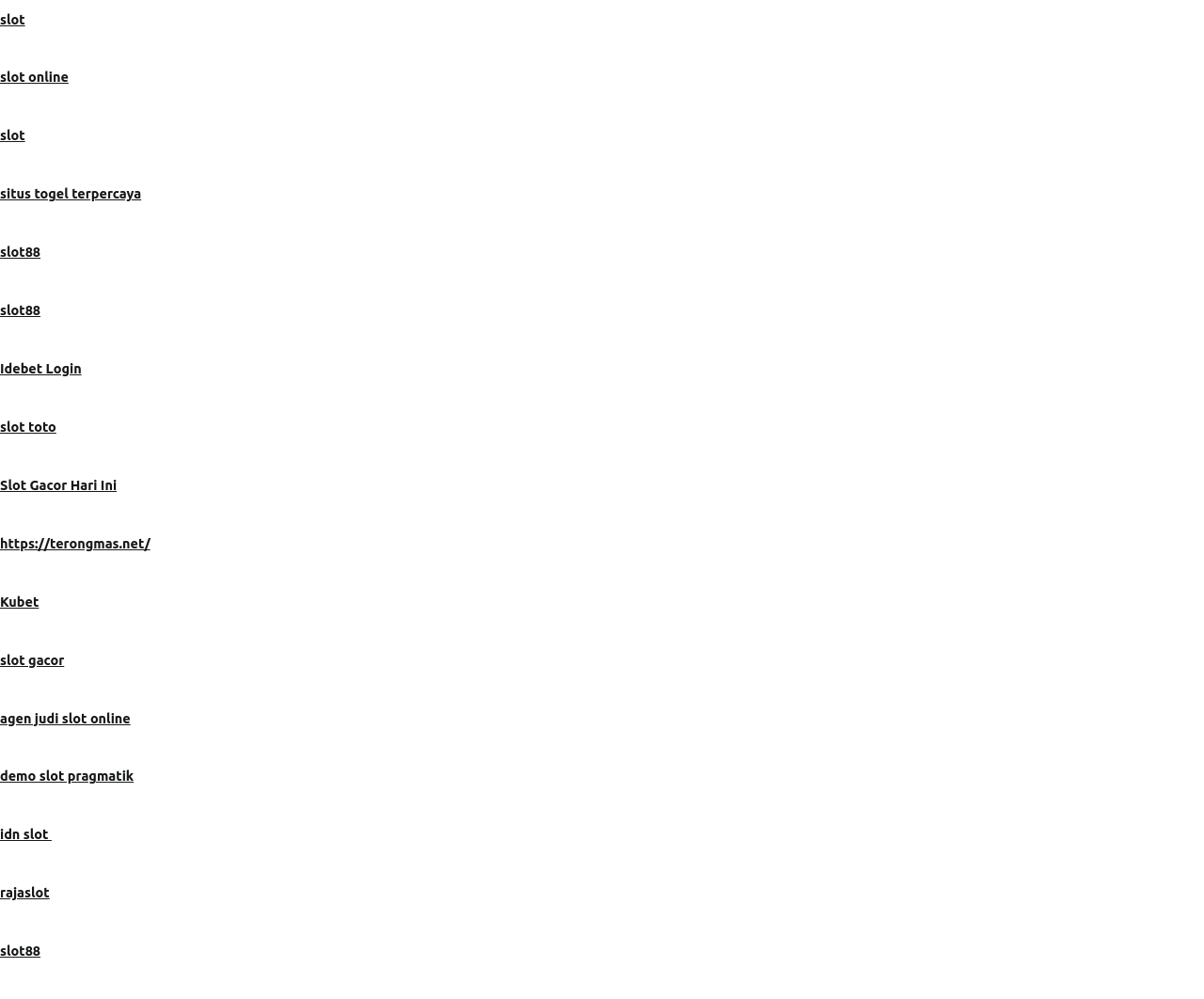Show the bounding box coordinates of the element that should be clicked to complete the task: "go to Idebet Login".

[0.0, 0.362, 0.068, 0.377]